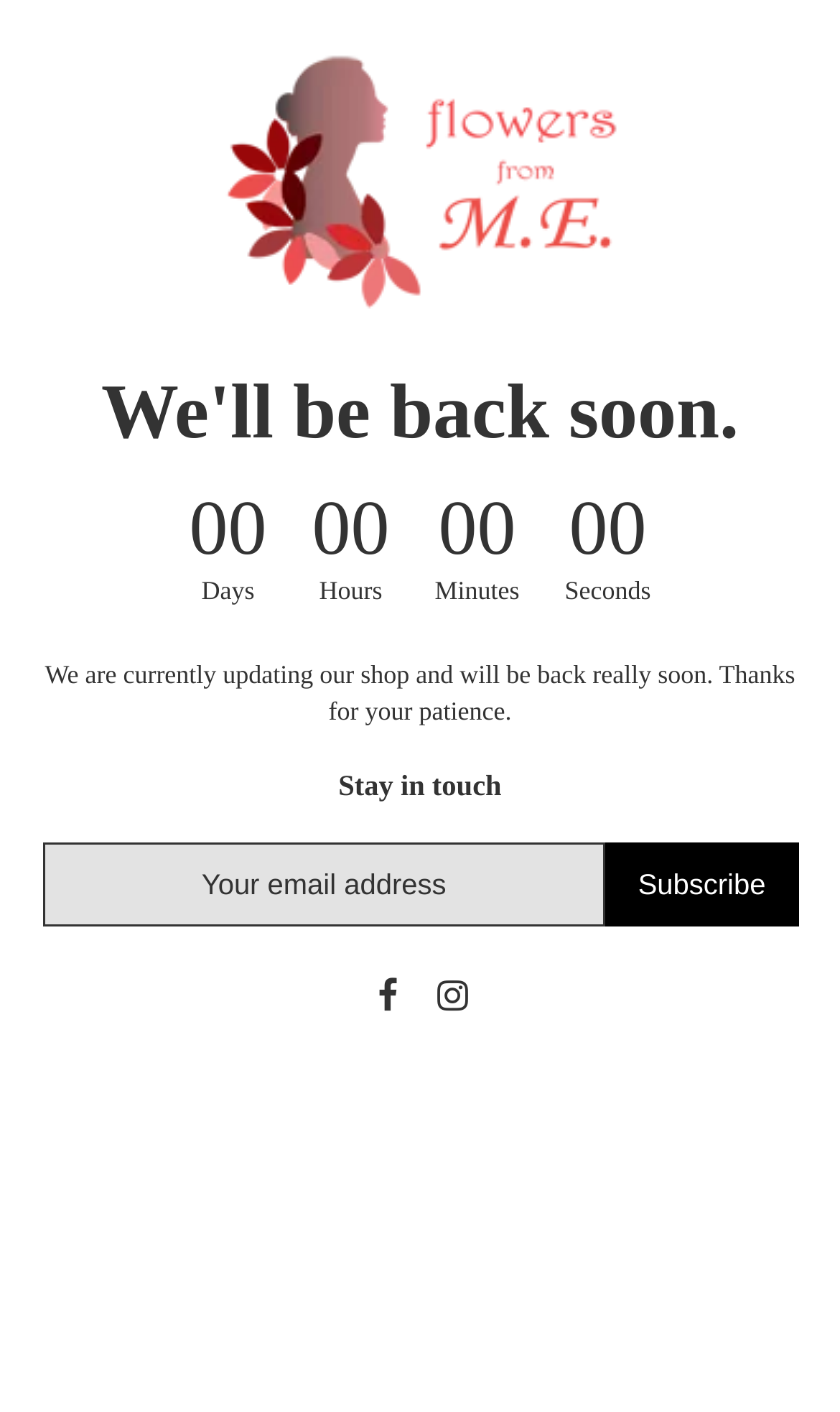Find the bounding box coordinates for the HTML element described as: "name="submitNewsletter" value="Subscribe"". The coordinates should consist of four float values between 0 and 1, i.e., [left, top, right, bottom].

[0.721, 0.597, 0.95, 0.656]